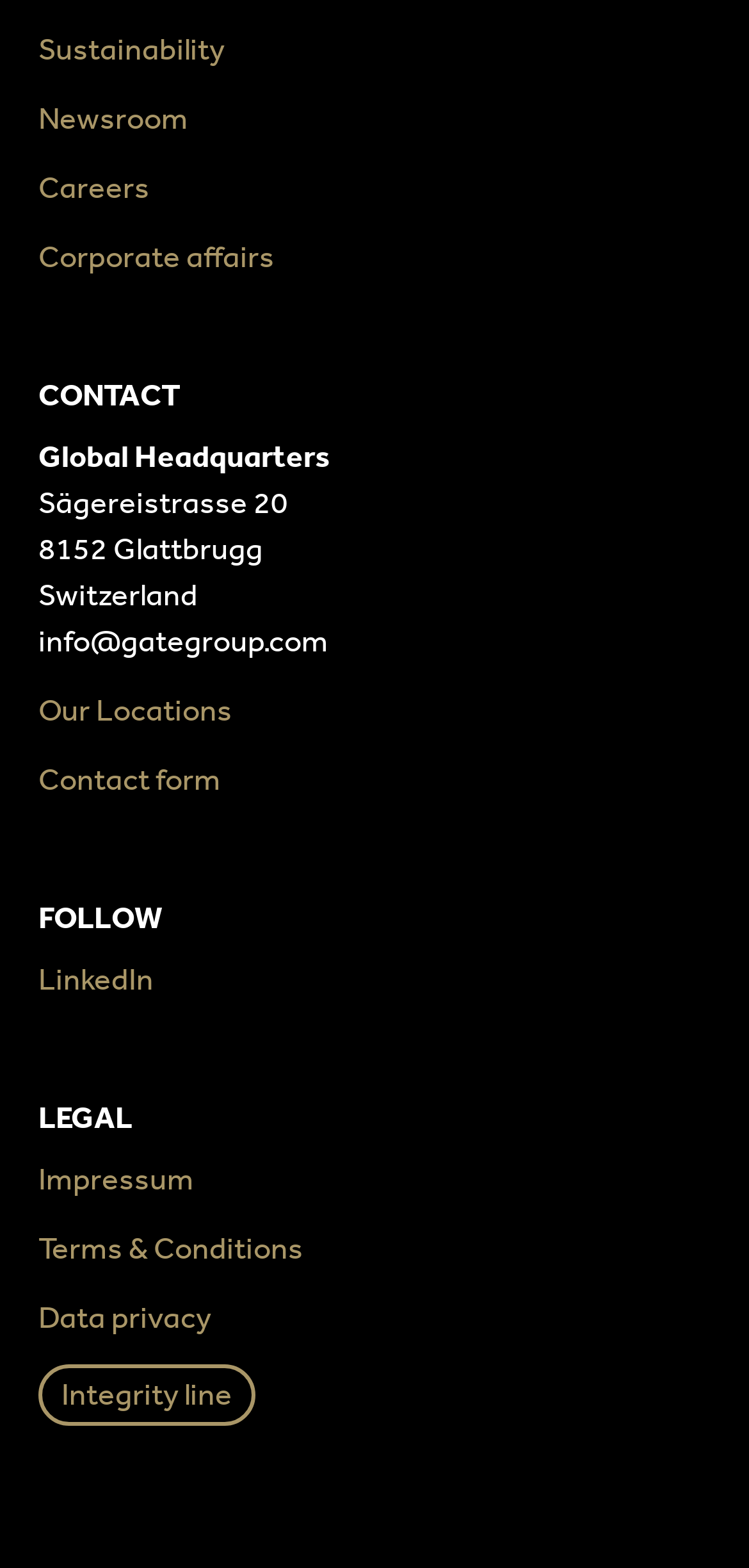What is the purpose of the 'Integrity line' link?
Look at the image and provide a short answer using one word or a phrase.

Reporting integrity issues